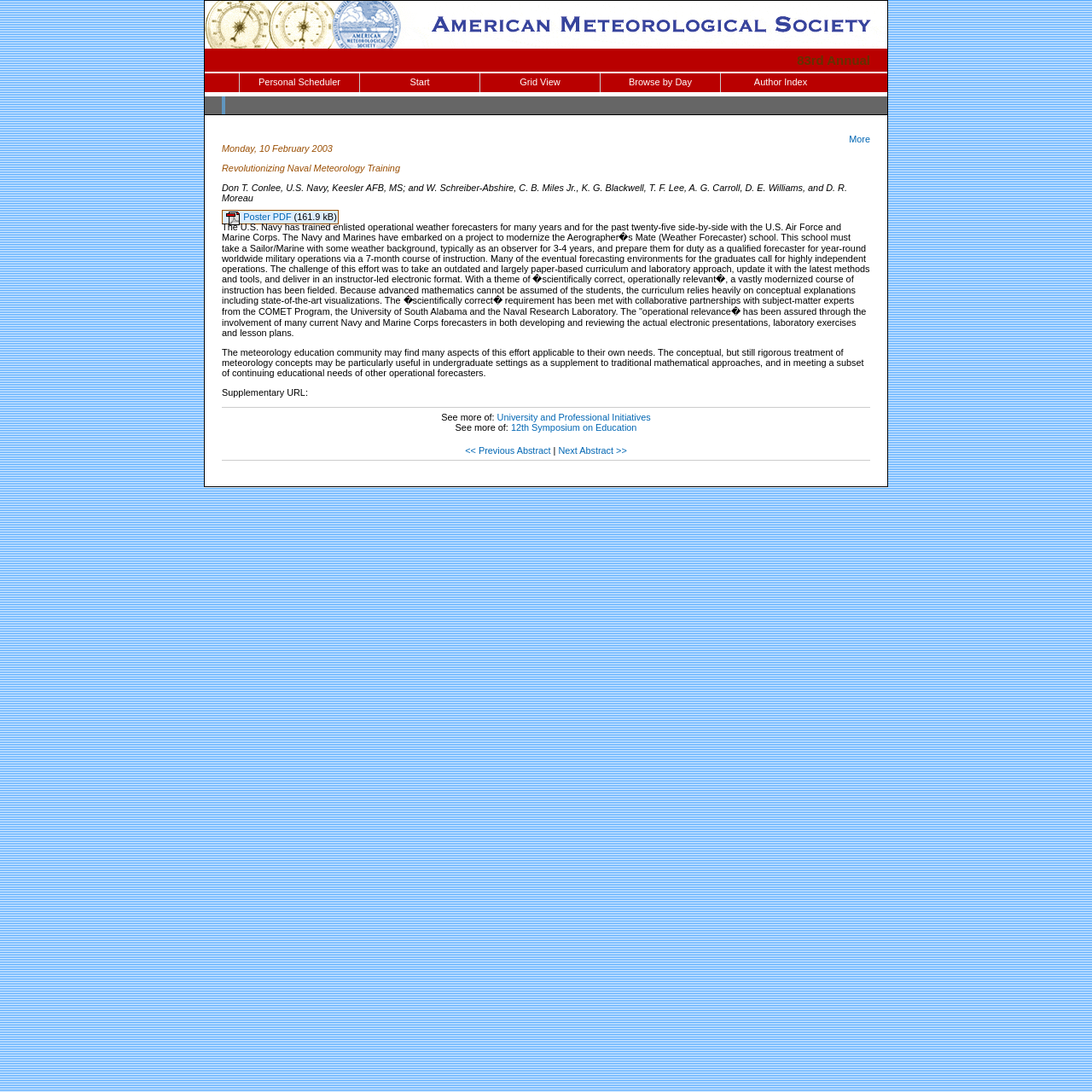Using the given description, provide the bounding box coordinates formatted as (top-left x, top-left y, bottom-right x, bottom-right y), with all values being floating point numbers between 0 and 1. Description: University and Professional Initiatives

[0.455, 0.377, 0.596, 0.386]